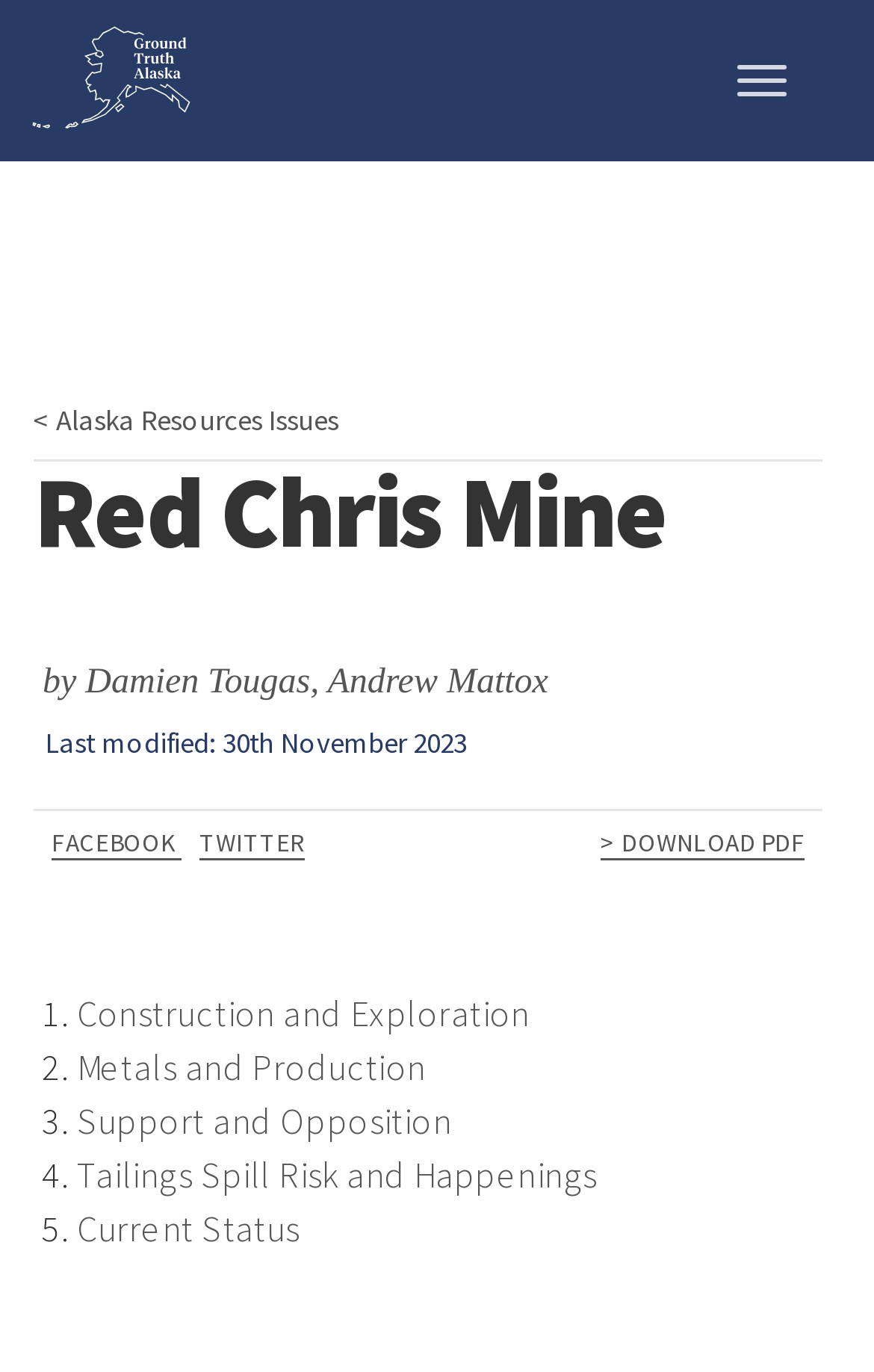Using the provided description: "Support and Opposition", find the bounding box coordinates of the corresponding UI element. The output should be four float numbers between 0 and 1, in the format [left, top, right, bottom].

[0.088, 0.801, 0.517, 0.834]